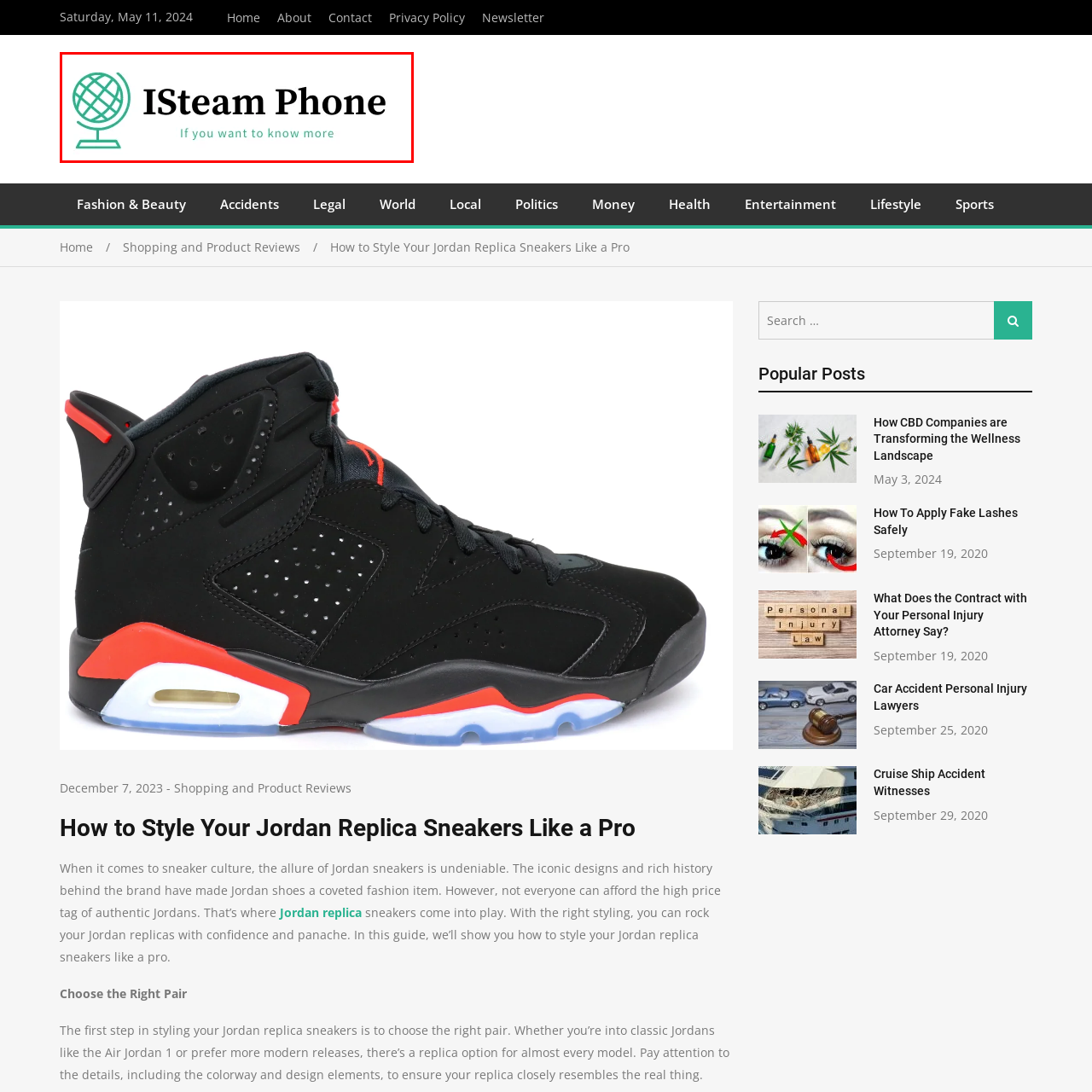What is the font style of the logo?
Observe the image highlighted by the red bounding box and answer the question comprehensively.

The logo is described as being designed with a distinctive and modern font, and the name 'ISteam Phone' is highlighted in bold, black lettering, indicating that the font style of the logo is modern and bold.